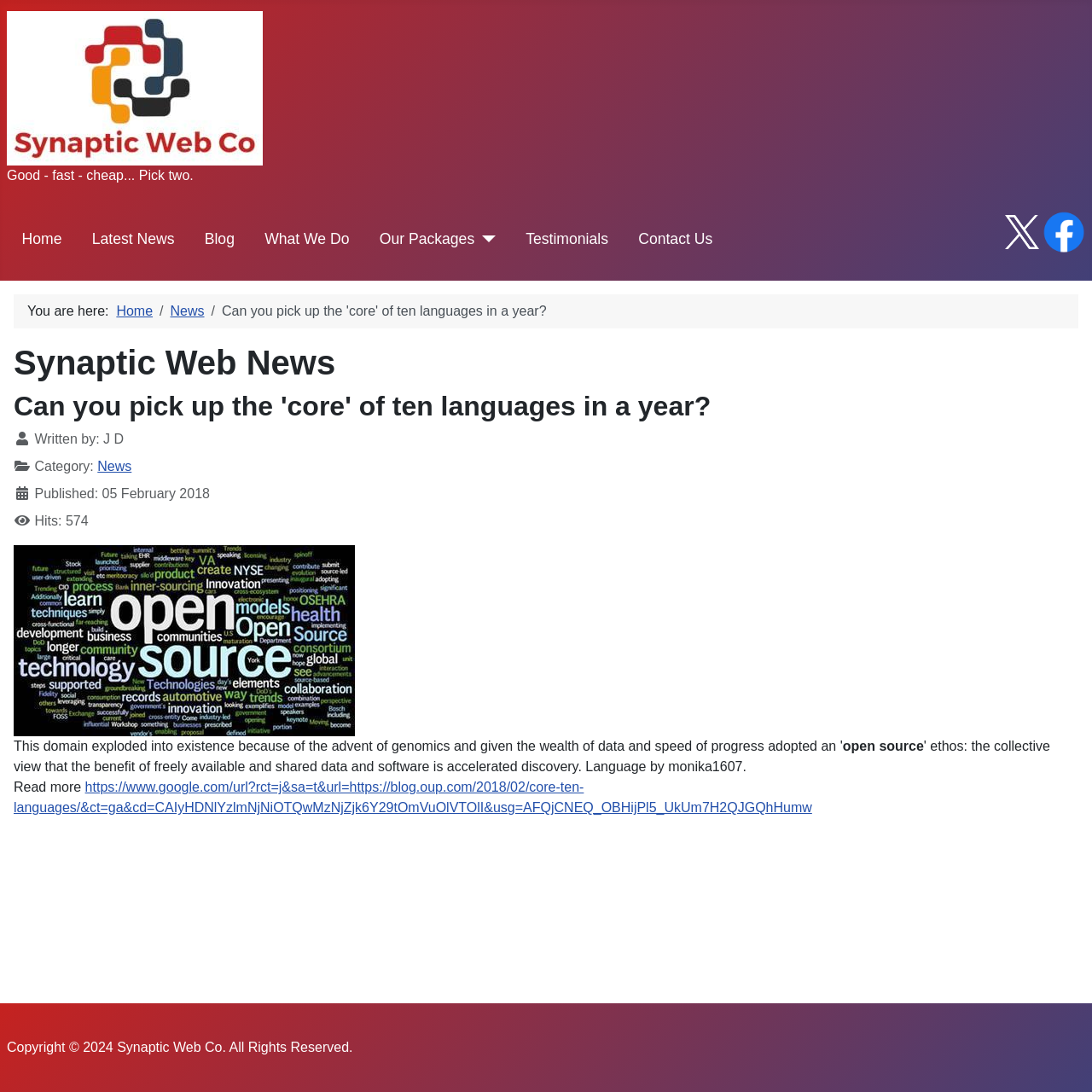What is the slogan of the company? Analyze the screenshot and reply with just one word or a short phrase.

Good - fast - cheap... Pick two.